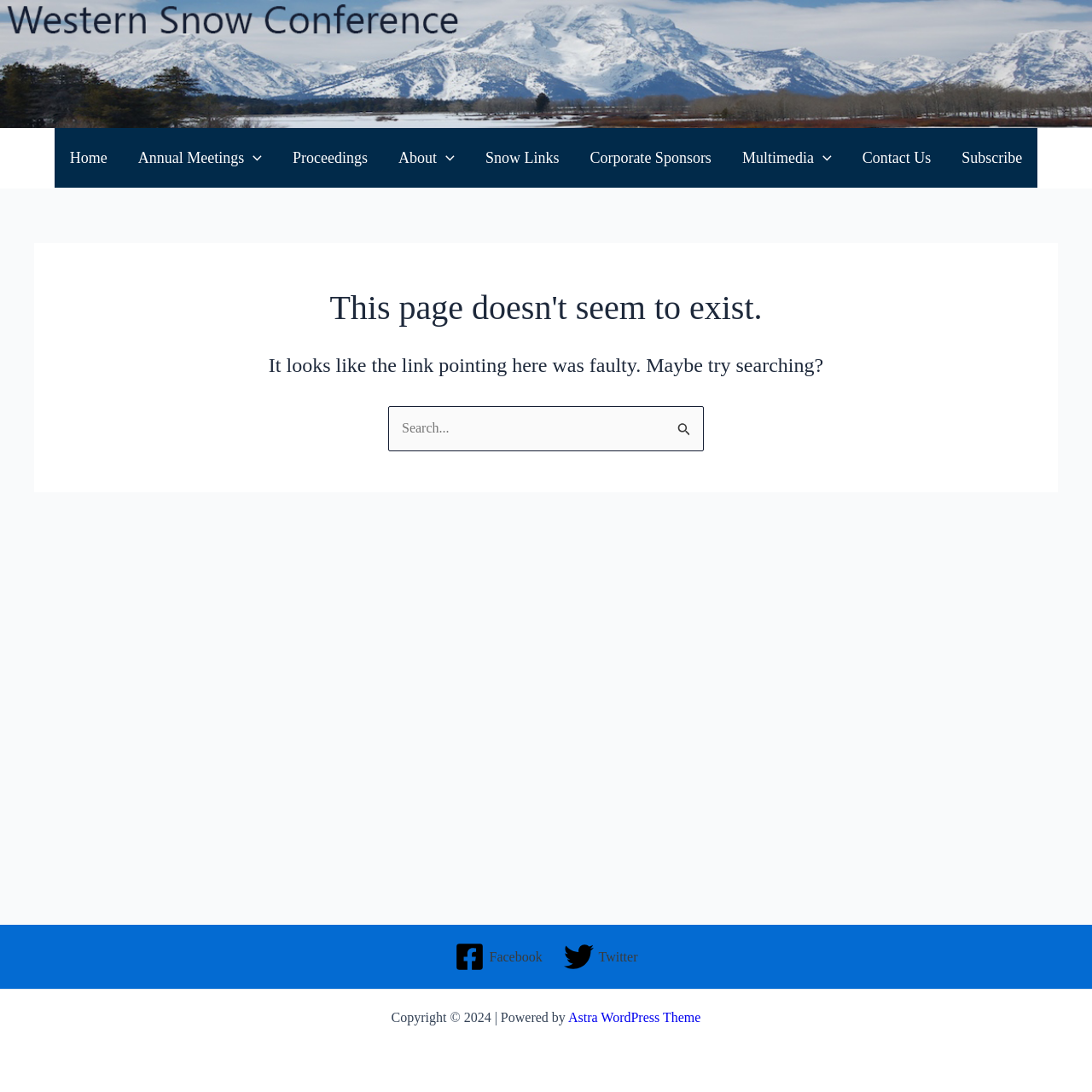How many menu toggles are on the navigation bar?
Look at the image and answer the question with a single word or phrase.

4